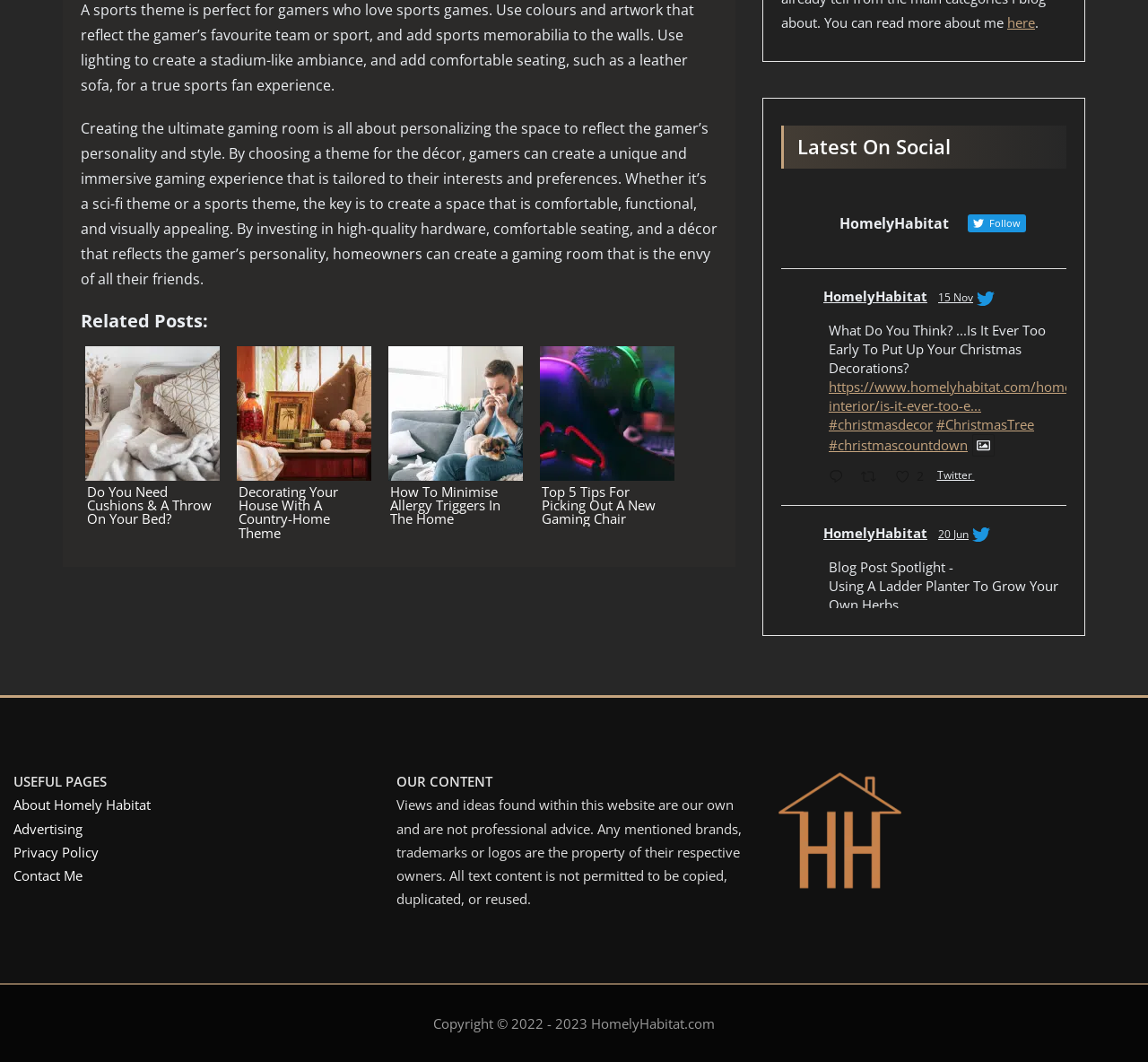Please determine the bounding box coordinates for the element that should be clicked to follow these instructions: "Follow Homely_Habitat on Twitter".

[0.684, 0.188, 0.925, 0.24]